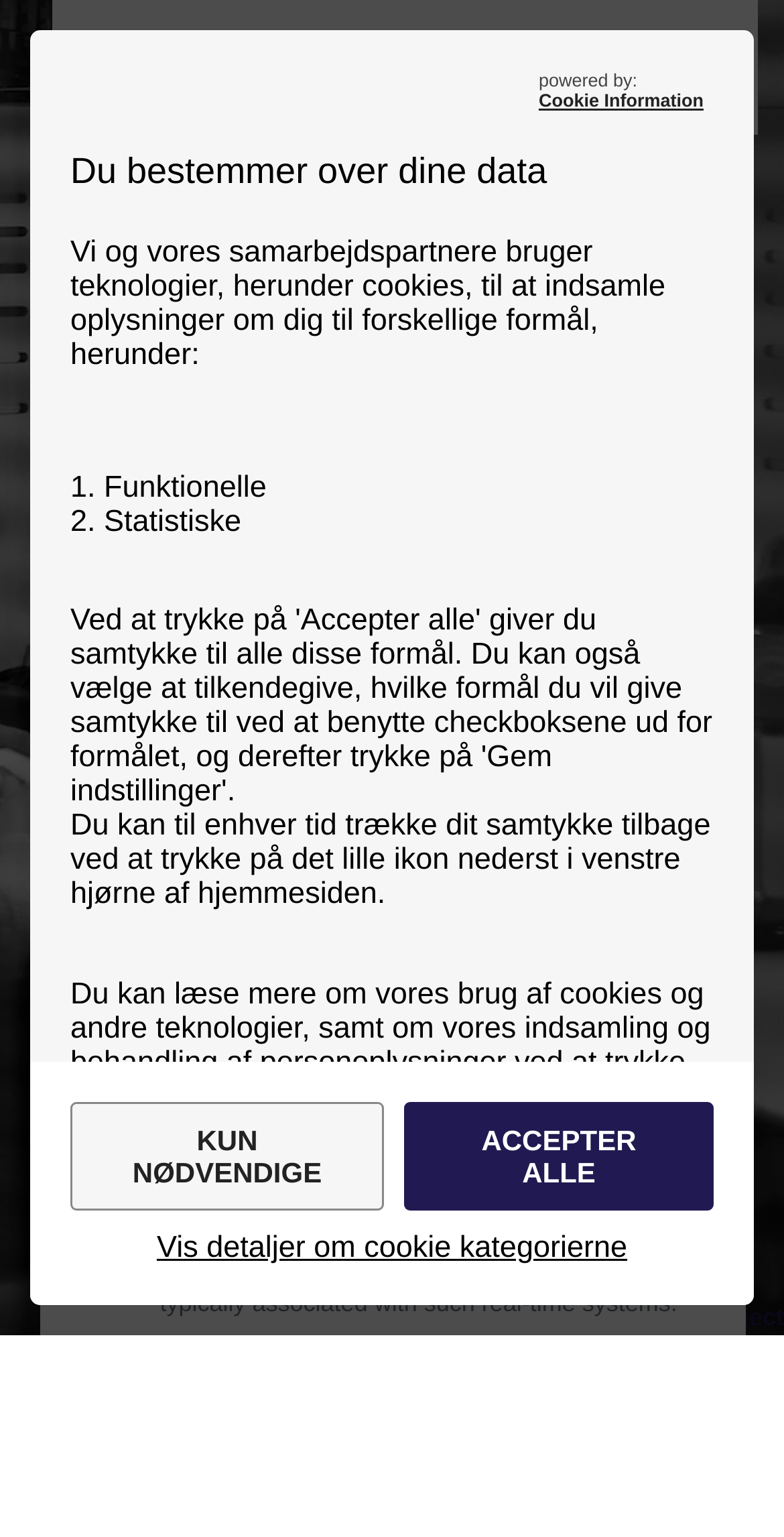Locate the bounding box coordinates of the element that should be clicked to execute the following instruction: "Go to 'RECONFIGURABLE COMPUTING'".

[0.14, 0.329, 0.86, 0.35]